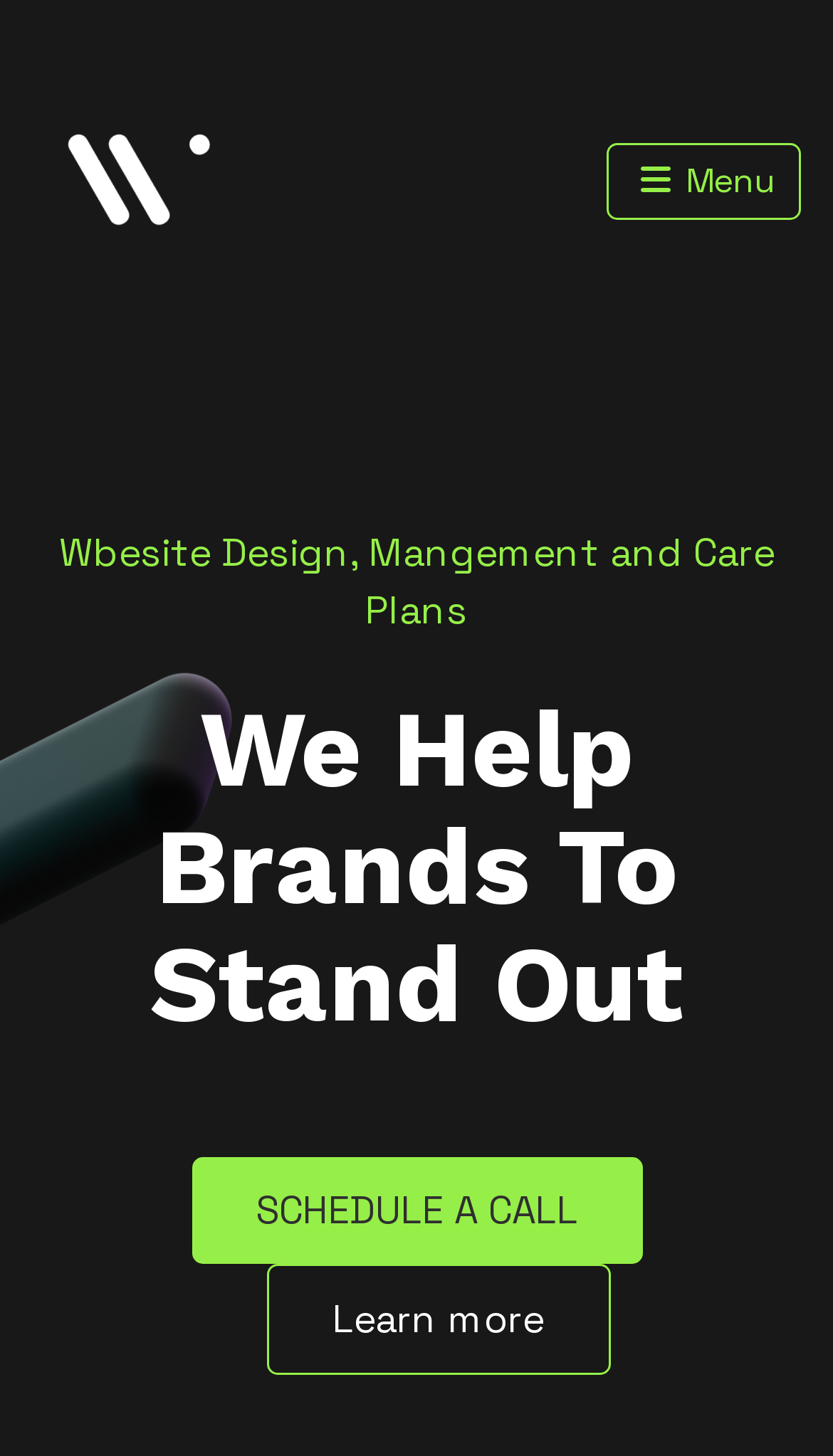Find the bounding box coordinates corresponding to the UI element with the description: "SCHEDULE A CALL". The coordinates should be formatted as [left, top, right, bottom], with values as floats between 0 and 1.

[0.229, 0.795, 0.771, 0.868]